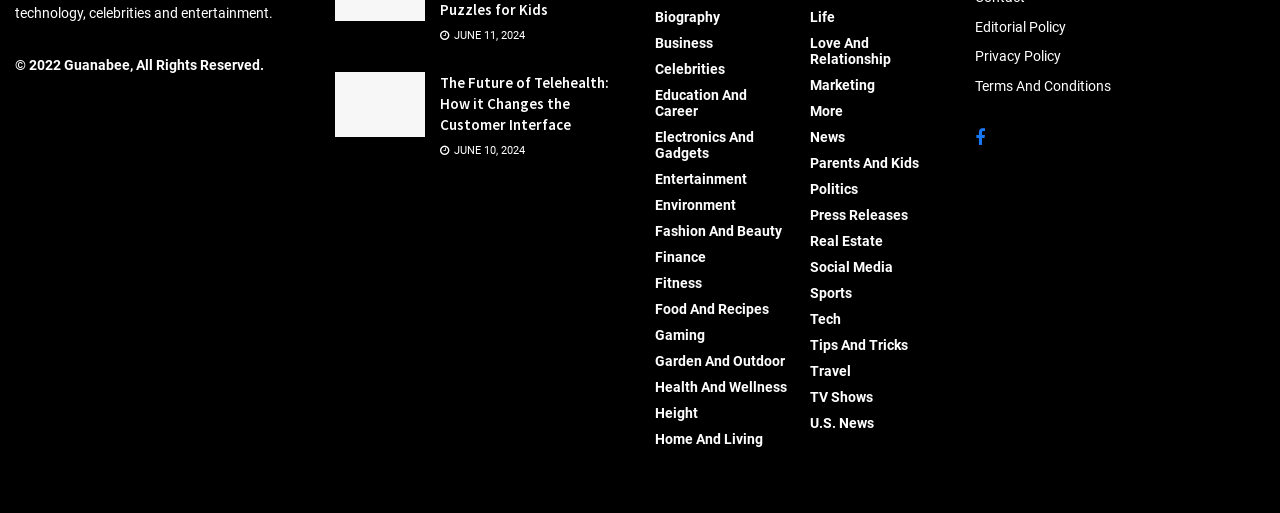Could you indicate the bounding box coordinates of the region to click in order to complete this instruction: "Explore entertainment news".

[0.512, 0.334, 0.584, 0.365]